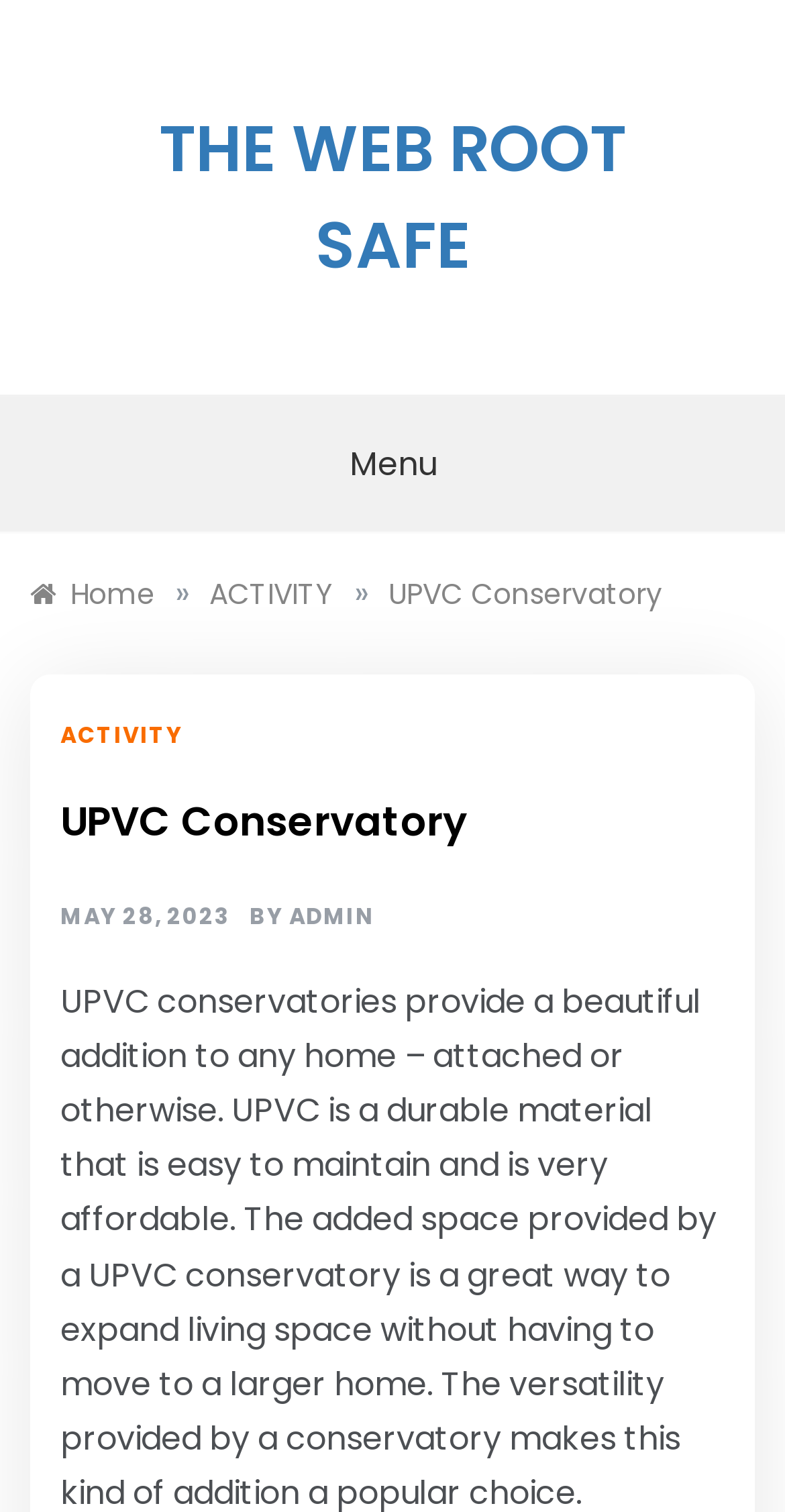Analyze the image and deliver a detailed answer to the question: When was the current article published?

I located the link 'MAY 28, 2023' which appears to be a timestamp, indicating the publication date of the current article.